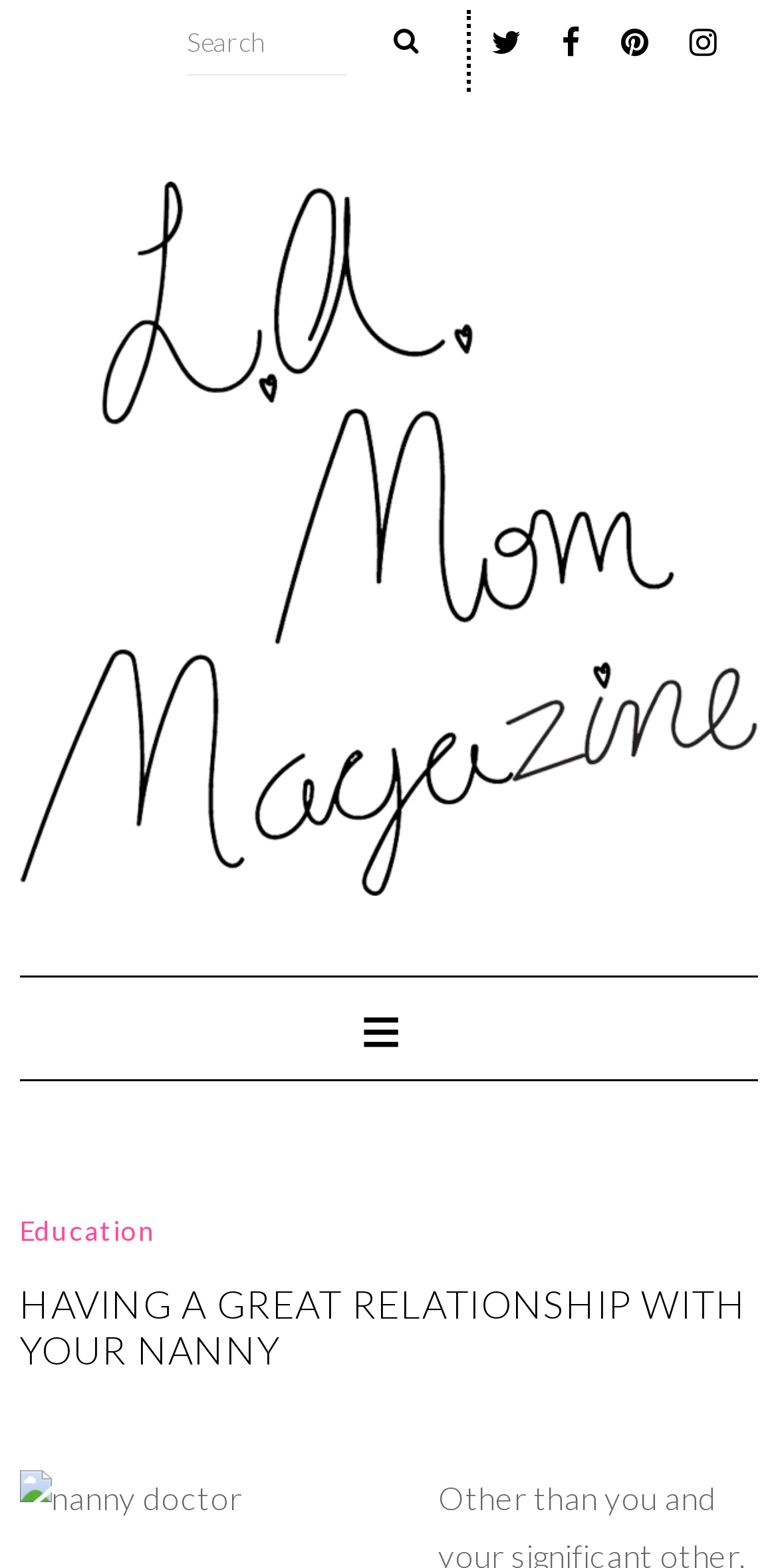Locate the bounding box coordinates of the clickable region necessary to complete the following instruction: "search for something". Provide the coordinates in the format of four float numbers between 0 and 1, i.e., [left, top, right, bottom].

[0.241, 0.006, 0.446, 0.048]